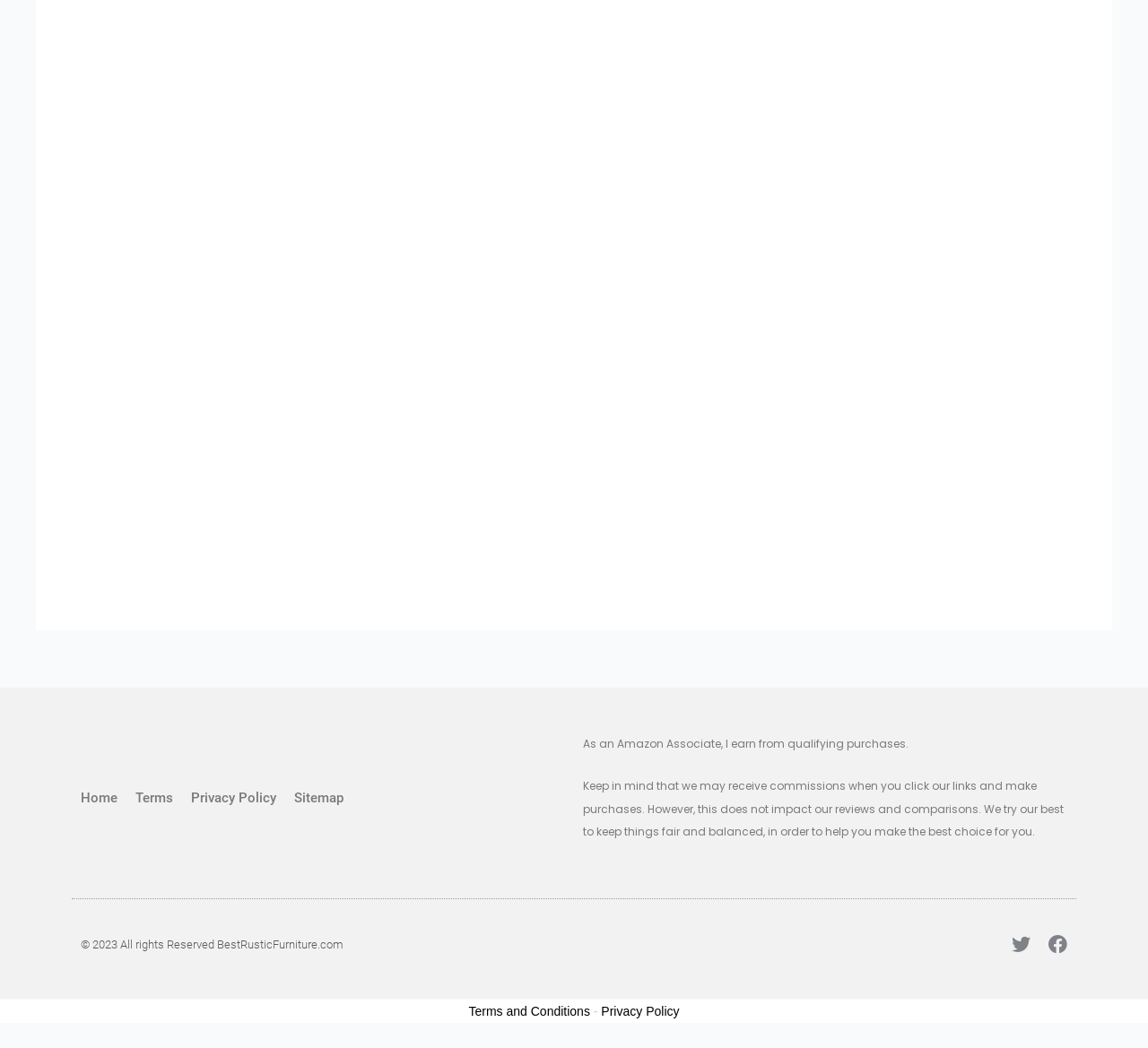With reference to the screenshot, provide a detailed response to the question below:
What is the purpose of the links at the bottom of the page?

The links at the bottom of the page, including 'Terms and Conditions', 'Privacy Policy', and others, are likely related to the website's legal and policy information, suggesting that their purpose is to provide users with information about the website's terms, conditions, and policies.